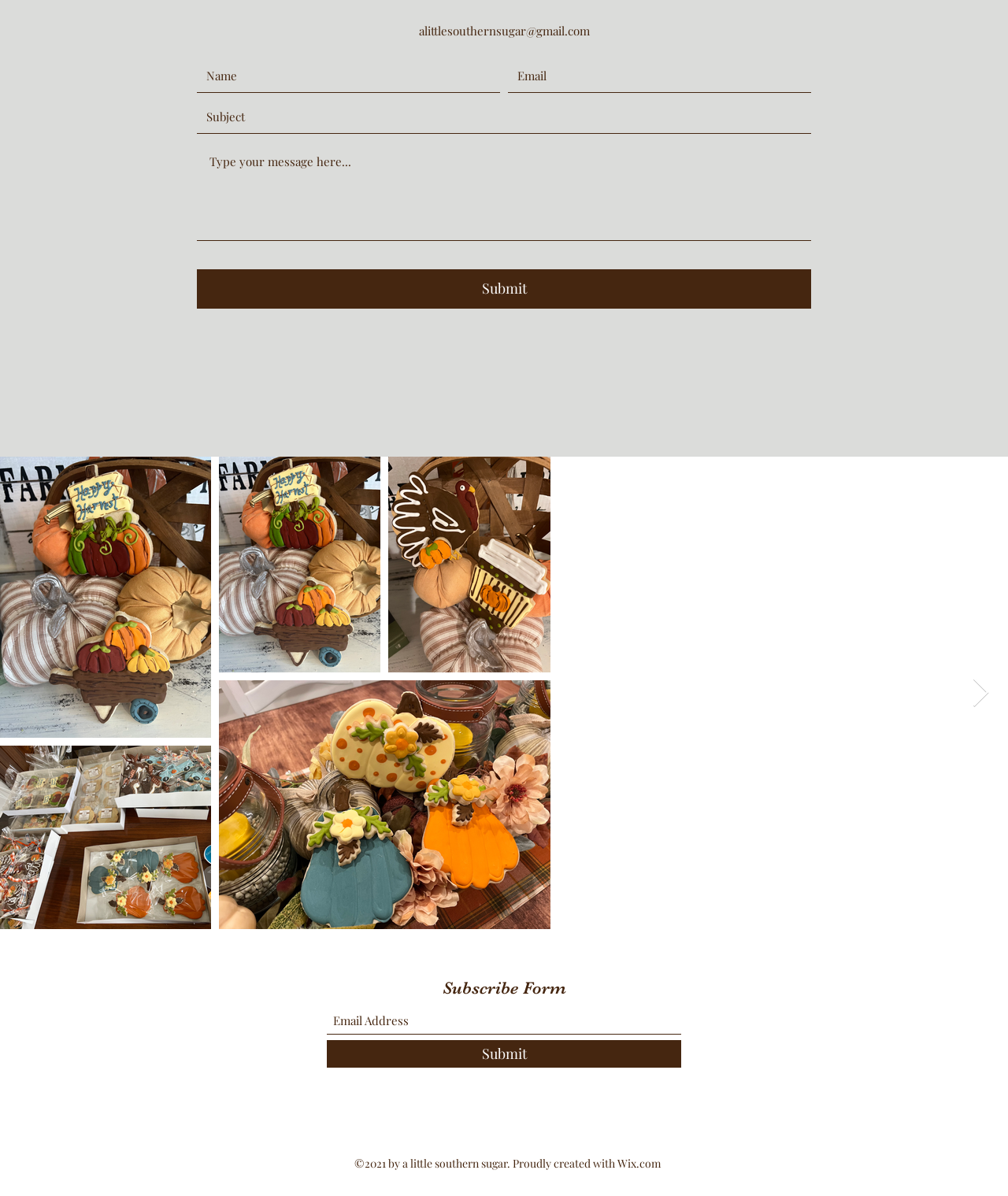Please indicate the bounding box coordinates for the clickable area to complete the following task: "Type your email address". The coordinates should be specified as four float numbers between 0 and 1, i.e., [left, top, right, bottom].

[0.504, 0.05, 0.805, 0.077]